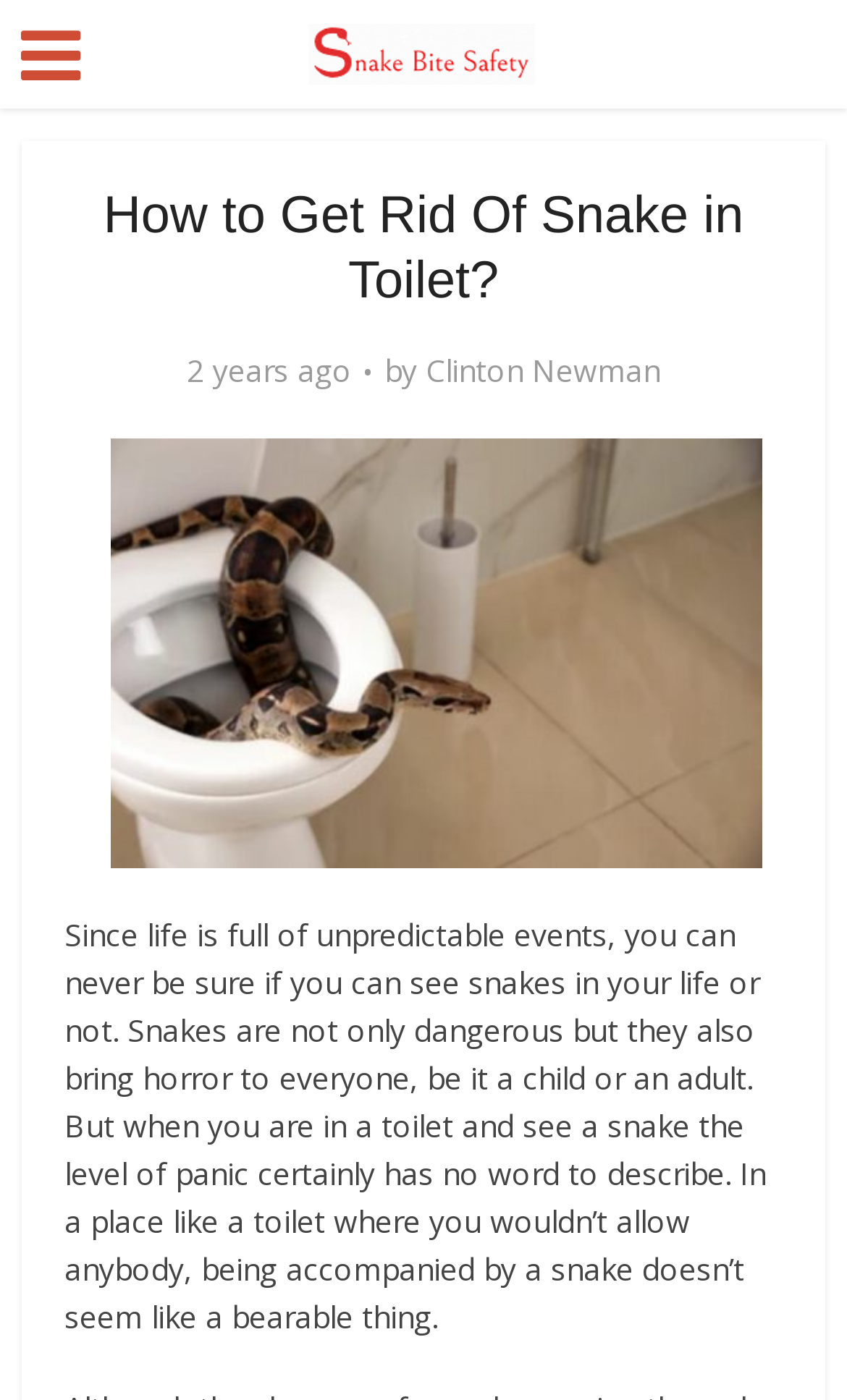Please specify the bounding box coordinates in the format (top-left x, top-left y, bottom-right x, bottom-right y), with values ranging from 0 to 1. Identify the bounding box for the UI component described as follows: Clinton Newman

[0.503, 0.251, 0.779, 0.279]